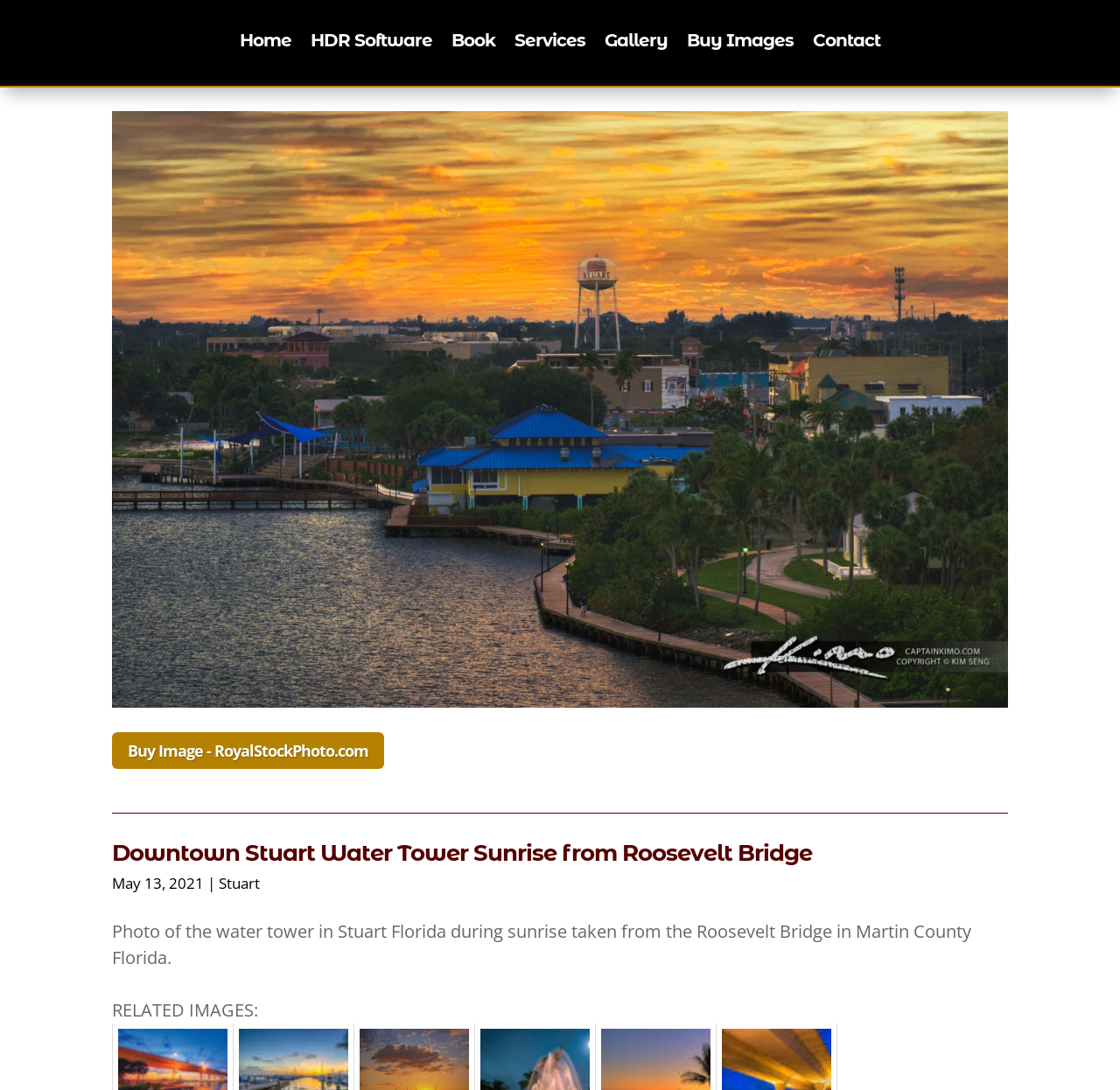Could you highlight the region that needs to be clicked to execute the instruction: "go to home page"?

[0.214, 0.031, 0.26, 0.049]